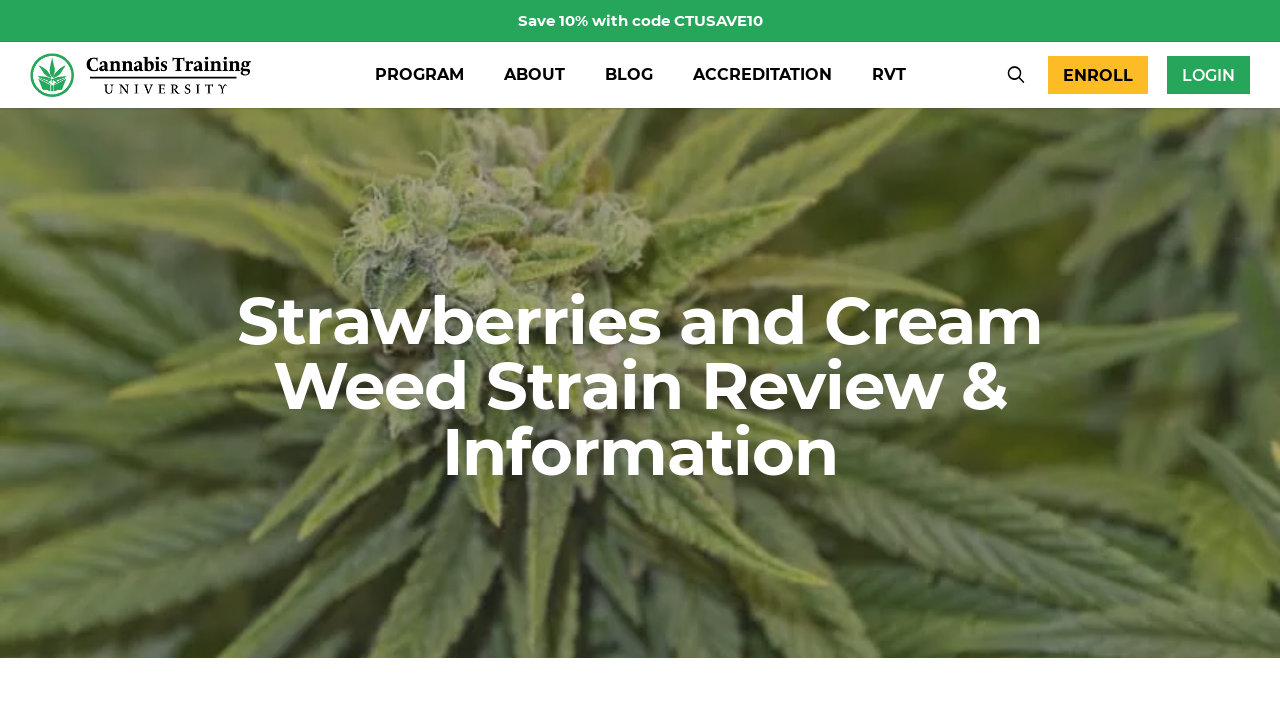From the given element description: "Save 10% with code CTUSAVE10", find the bounding box for the UI element. Provide the coordinates as four float numbers between 0 and 1, in the order [left, top, right, bottom].

[0.404, 0.015, 0.596, 0.042]